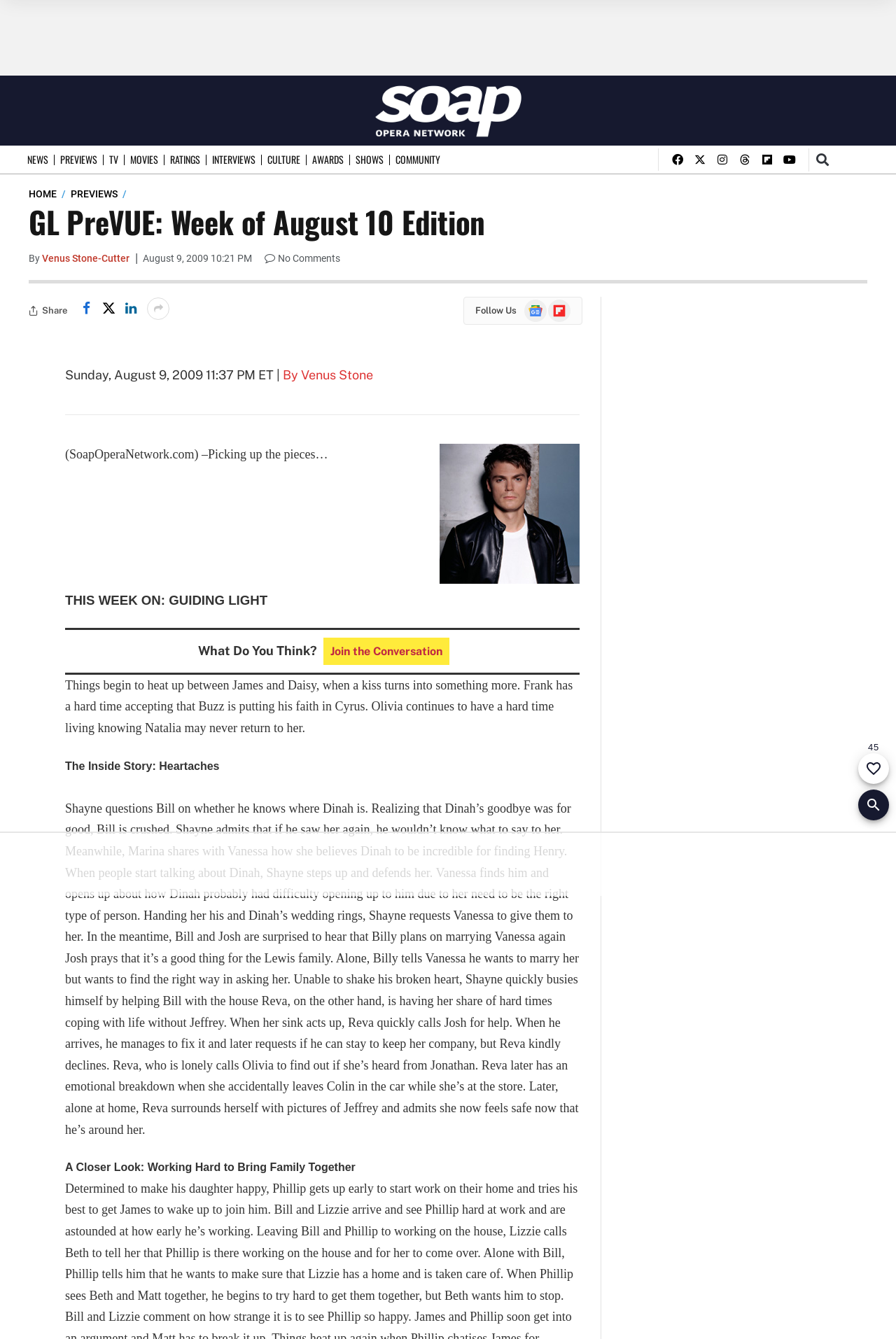Generate a comprehensive description of the webpage.

This webpage is about a soap opera preview, specifically for the show "Guiding Light". At the top, there is an advertisement iframe, followed by a link to "Soap Opera Network" with an accompanying image. Below that, there are several links to different sections of the website, including "NEWS", "PREVIEWS", "TV", and more.

On the left side, there is a search bar with a button to search and a link to "HOME". Below that, there are social media links to Facebook, Twitter, Instagram, and more.

The main content of the page is a preview of the upcoming week on "Guiding Light". The title "GL PreVUE: Week of August 10 Edition" is displayed prominently, followed by the author's name, "Venus Stone", and the date "August 9, 2009 10:21 PM". There is also a link to share the article and a note that there are no comments.

The preview itself is divided into several sections, including "THIS WEEK ON: GUIDING LIGHT", "The Inside Story: Heartaches", and "A Closer Look: Working Hard to Bring Family Together". Each section summarizes the upcoming plotlines and story arcs for the characters.

On the right side, there are several buttons and links, including a "Follow Us" section with links to Google News and Flipboard, as well as a section to add the page to favorites. There is also an iframe advertisement at the bottom of the page.

Overall, the webpage is dedicated to providing a preview of the upcoming week on "Guiding Light", with links to related content and social media platforms.